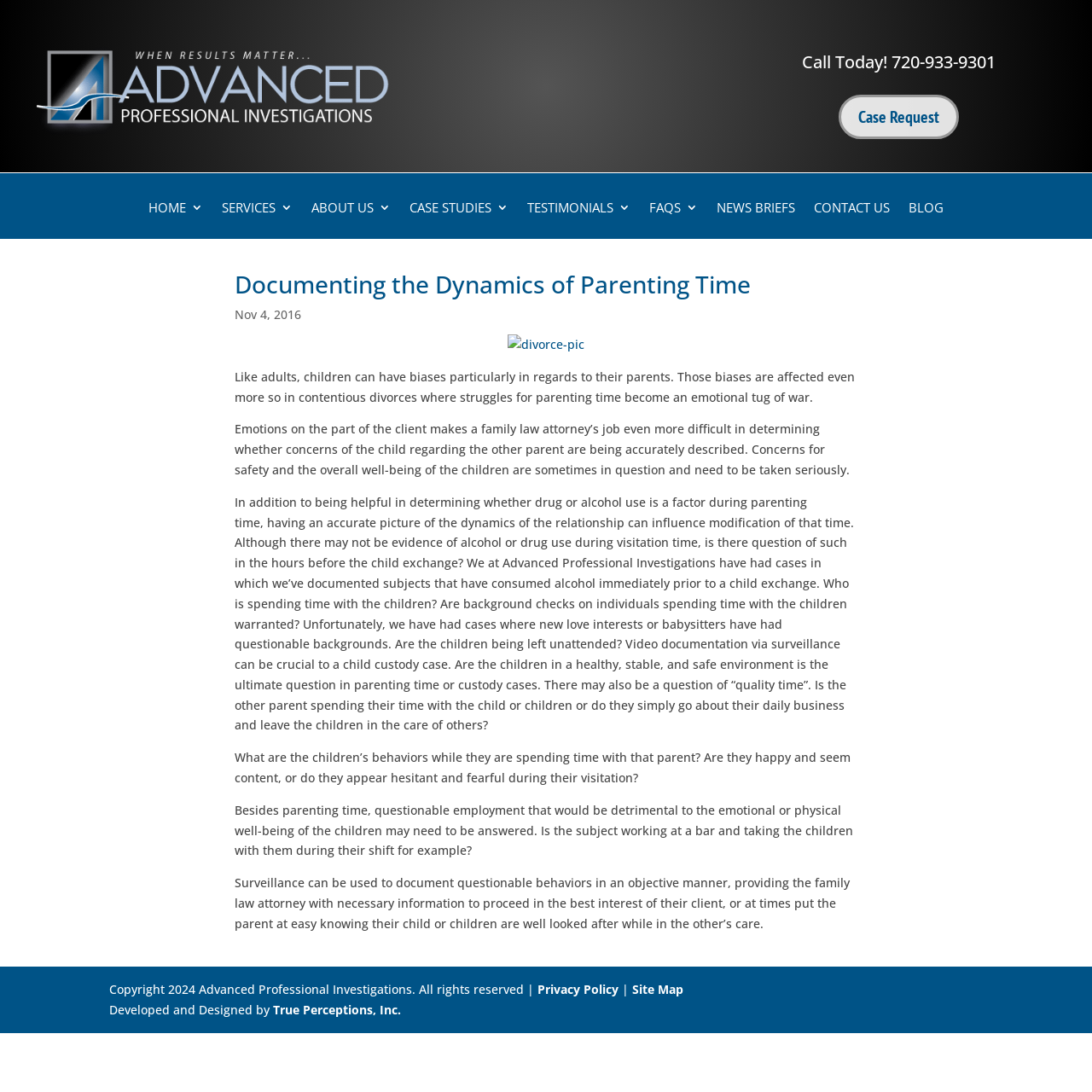Can you find and generate the webpage's heading?

Documenting the Dynamics of Parenting Time